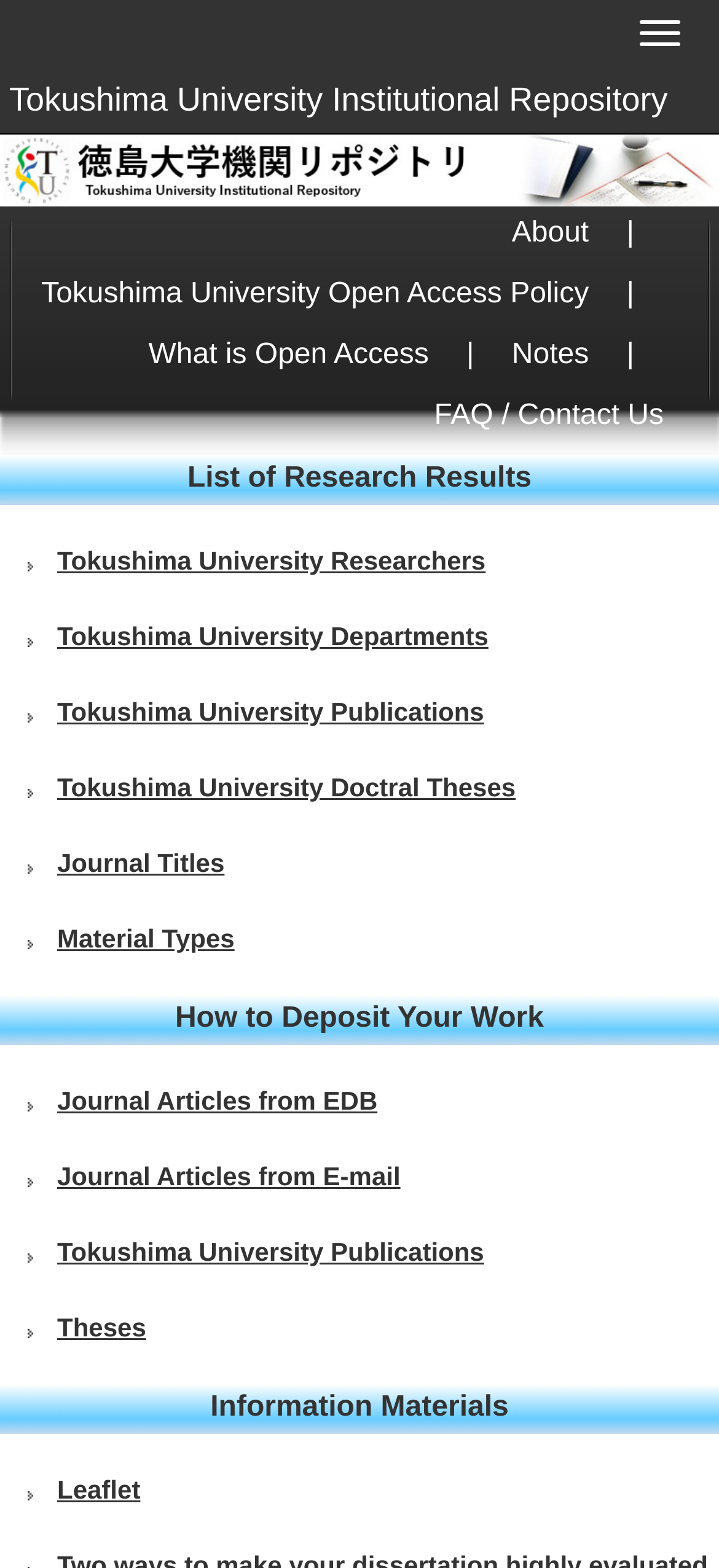Please find the bounding box coordinates of the element that must be clicked to perform the given instruction: "Go to About page". The coordinates should be four float numbers from 0 to 1, i.e., [left, top, right, bottom].

[0.712, 0.136, 0.819, 0.175]